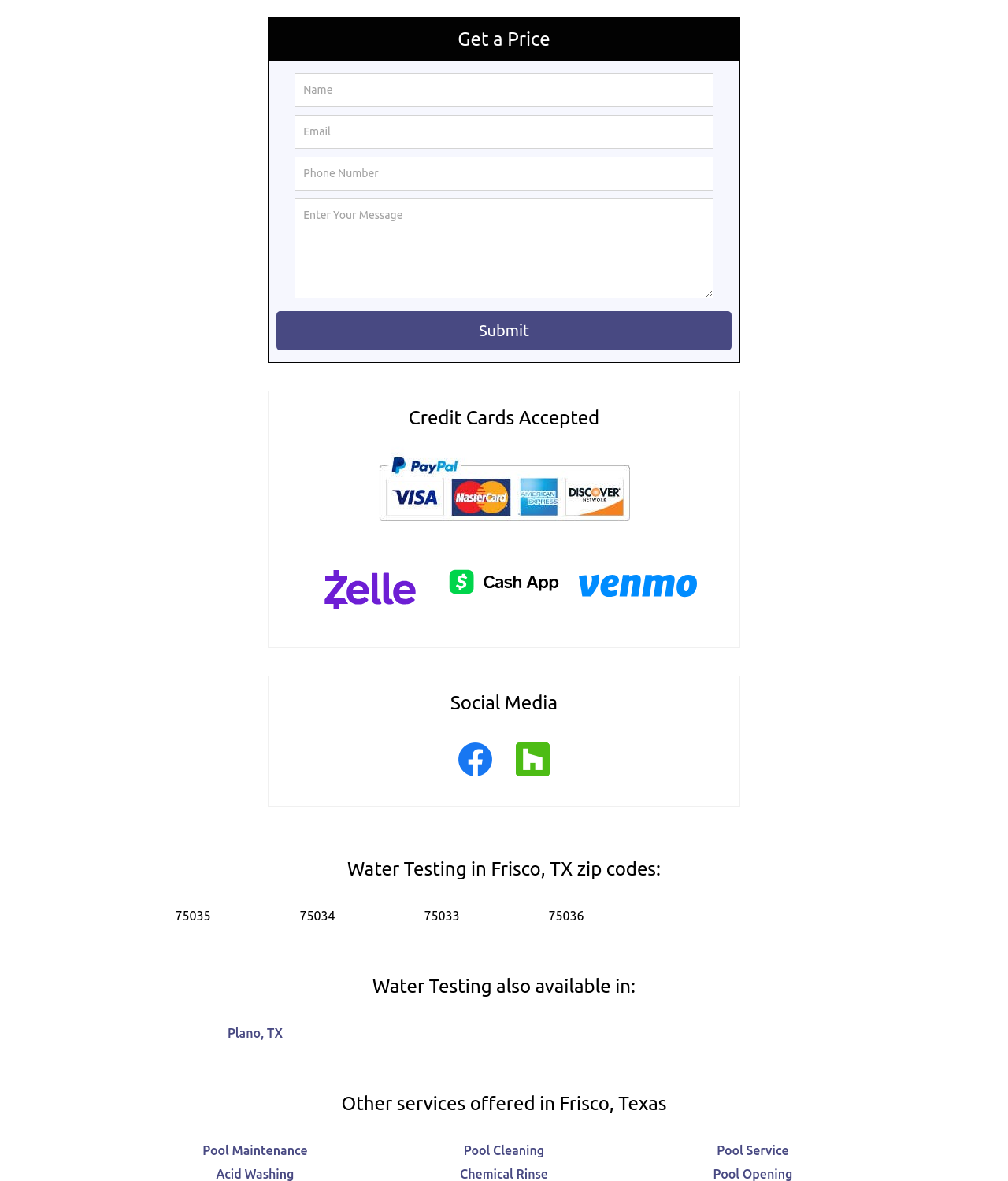What services are offered in Frisco, Texas?
Please provide a single word or phrase as your answer based on the screenshot.

Water testing, pool maintenance, pool cleaning, pool service, acid washing, chemical rinse, pool opening